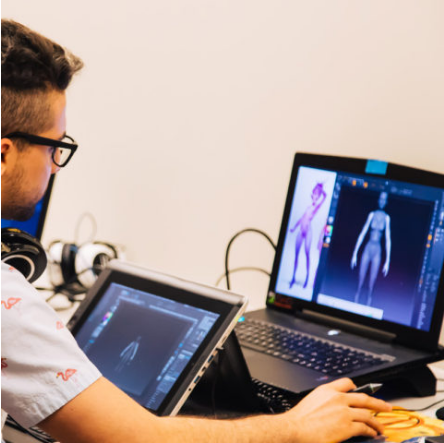Explain what is happening in the image with as much detail as possible.

In this dynamic workspace, a young digital artist is deeply engaged in the creation of animation content. Seated at a desk, he works intently on a laptop displaying a model of a human figure, likely focusing on intricacies of character design. In front of him, a tablet serves as an additional canvas, indicating his use of various tools and techniques for animation. The dual-monitor setup enhances his workflow, aiding in the visualization and refinement of animated characters. This image captures the essence of modern animation production, highlighting the blend of technology and creativity as essential elements in the digital art realm. The artist’s casual attire and focused expression suggest a comfortable yet dedicated environment, ideal for tapping into artistic inspiration.